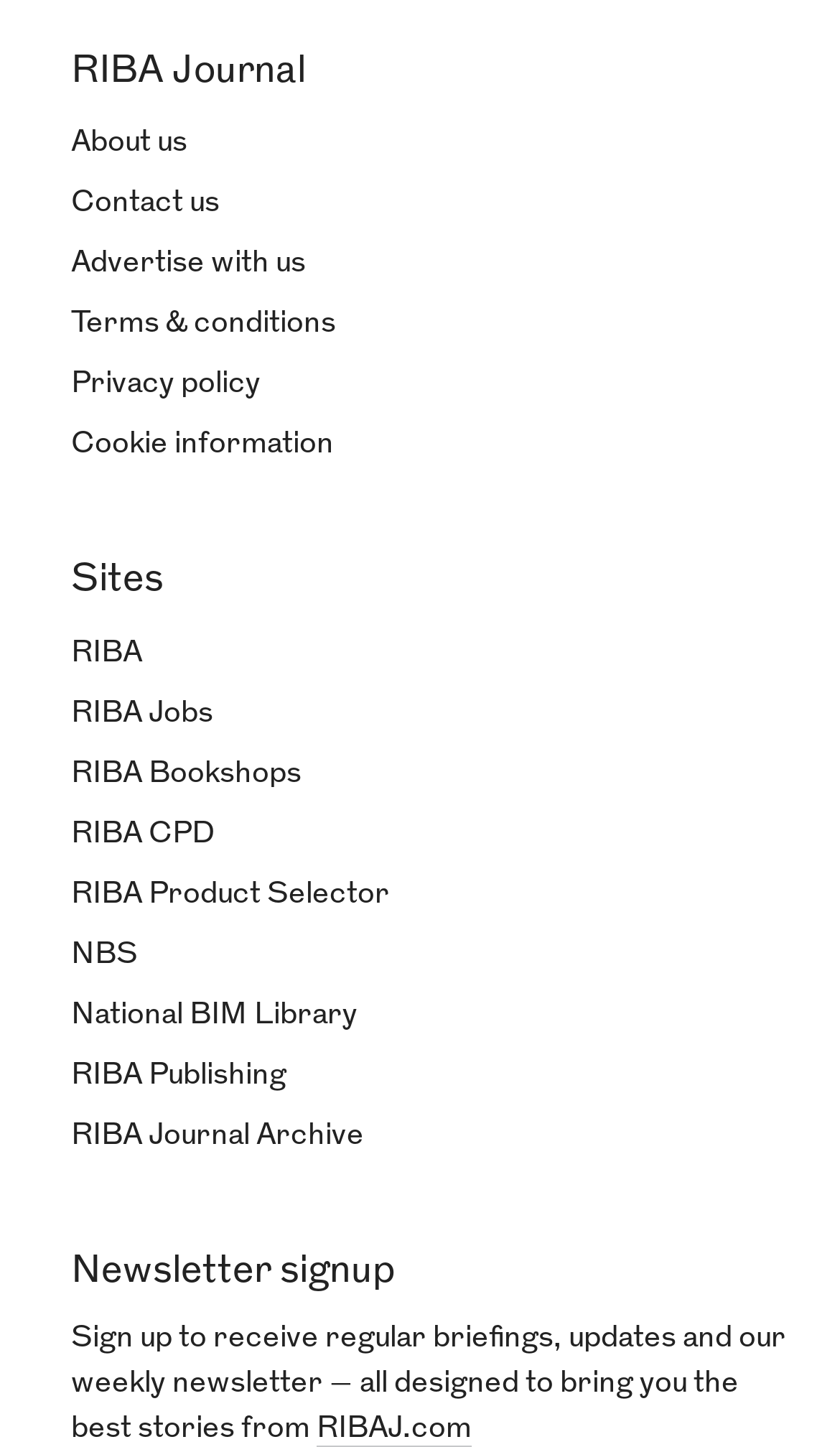Determine the bounding box coordinates of the UI element described by: "alt="Travel Store Turkey"".

None